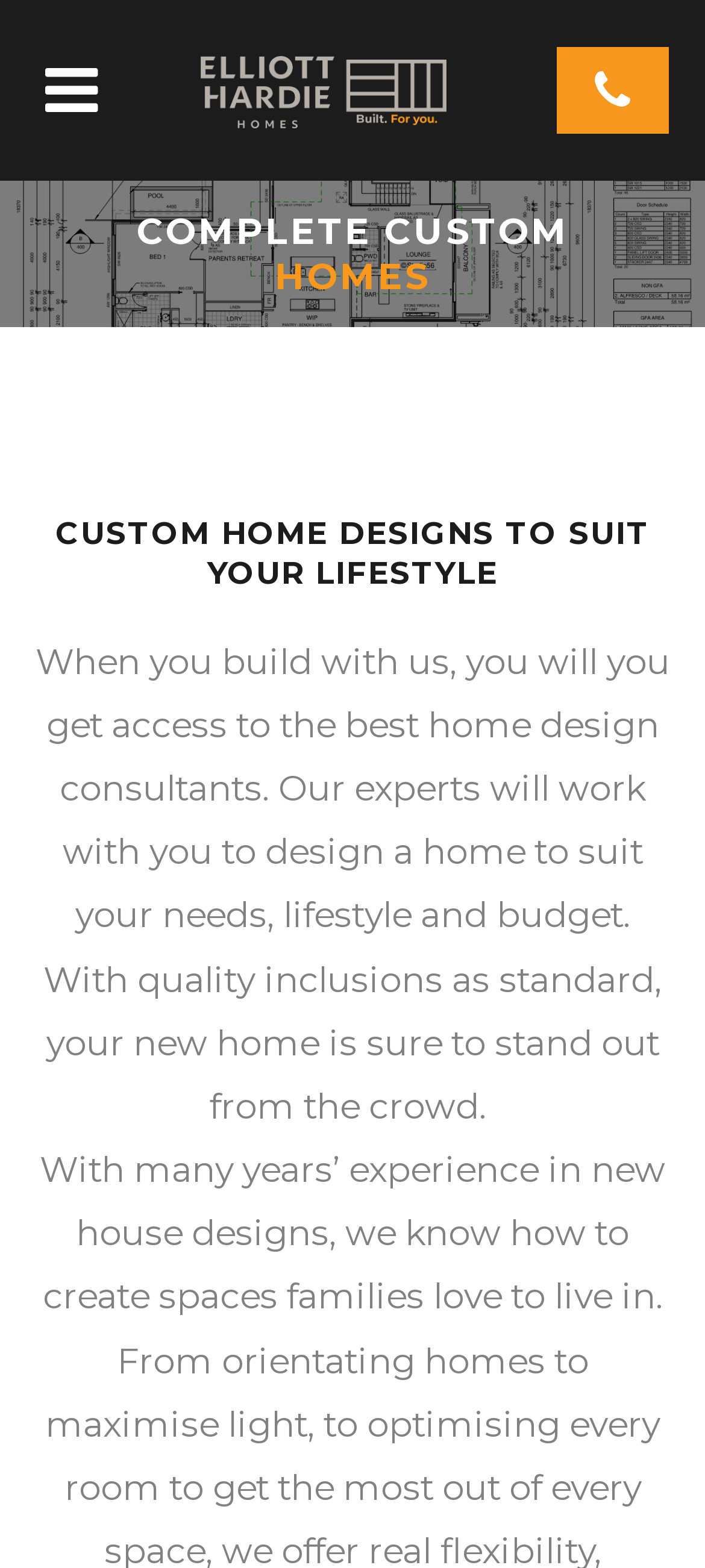Using the description "1300 446 039", predict the bounding box of the relevant HTML element.

[0.79, 0.03, 0.949, 0.085]